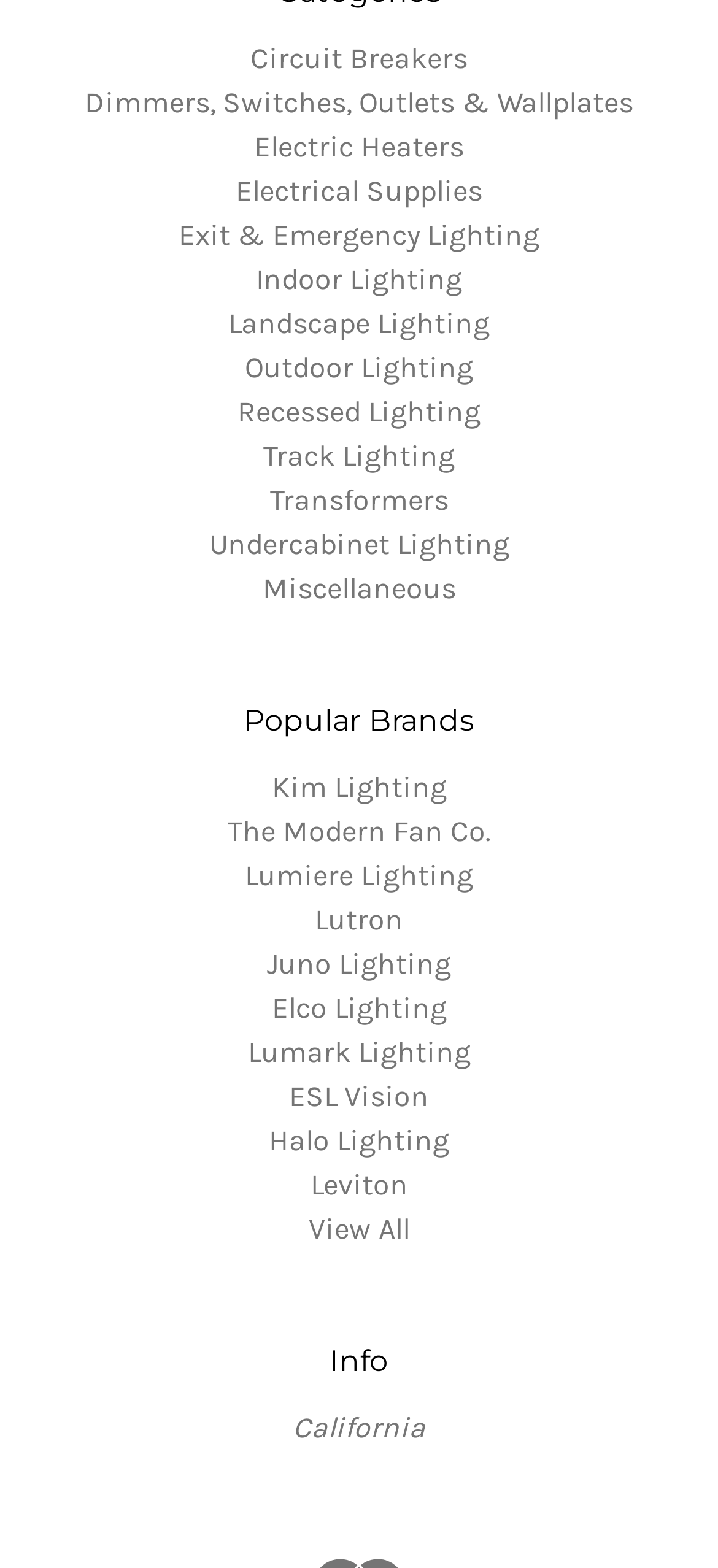Specify the bounding box coordinates of the area that needs to be clicked to achieve the following instruction: "Explore California".

[0.408, 0.899, 0.592, 0.922]